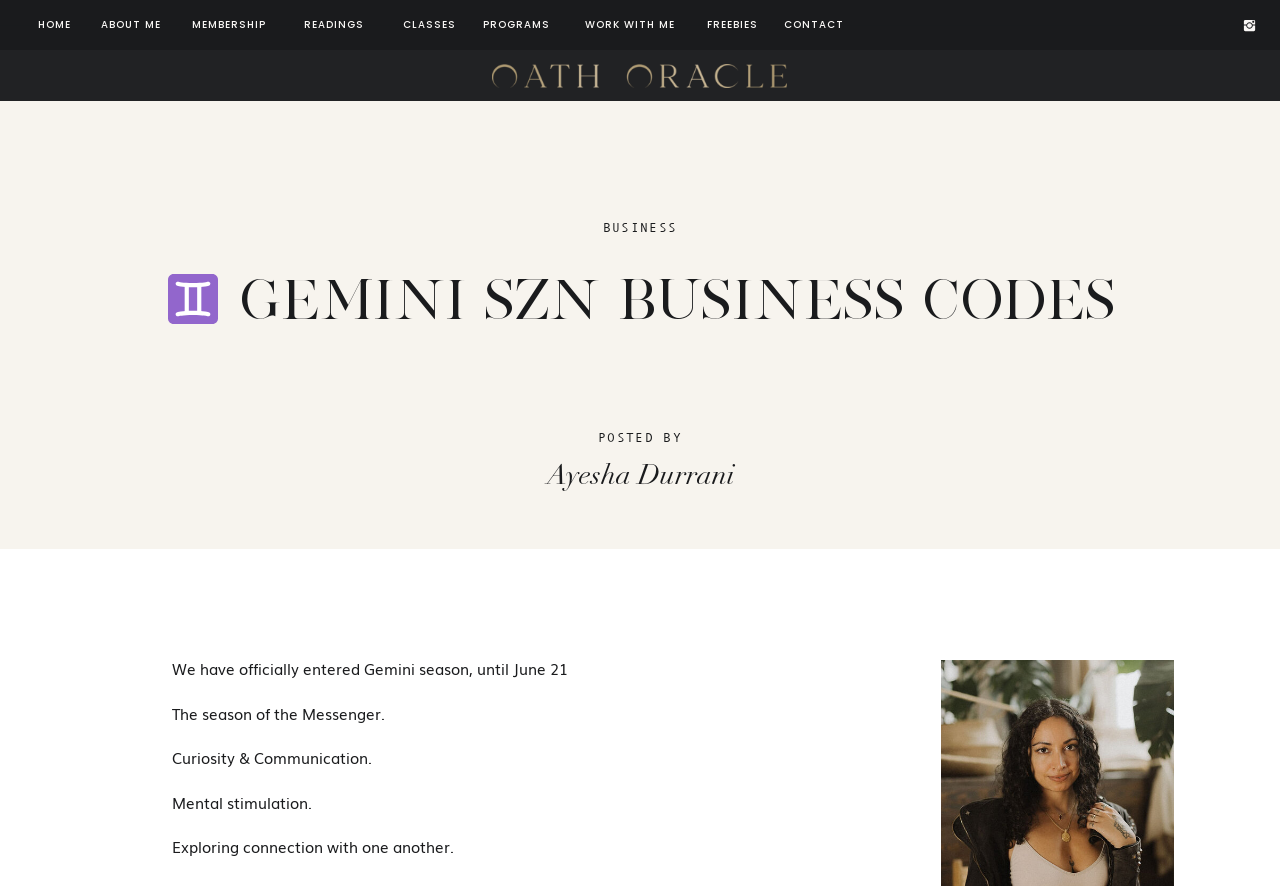Please specify the bounding box coordinates of the area that should be clicked to accomplish the following instruction: "go to home page". The coordinates should consist of four float numbers between 0 and 1, i.e., [left, top, right, bottom].

[0.015, 0.018, 0.07, 0.038]